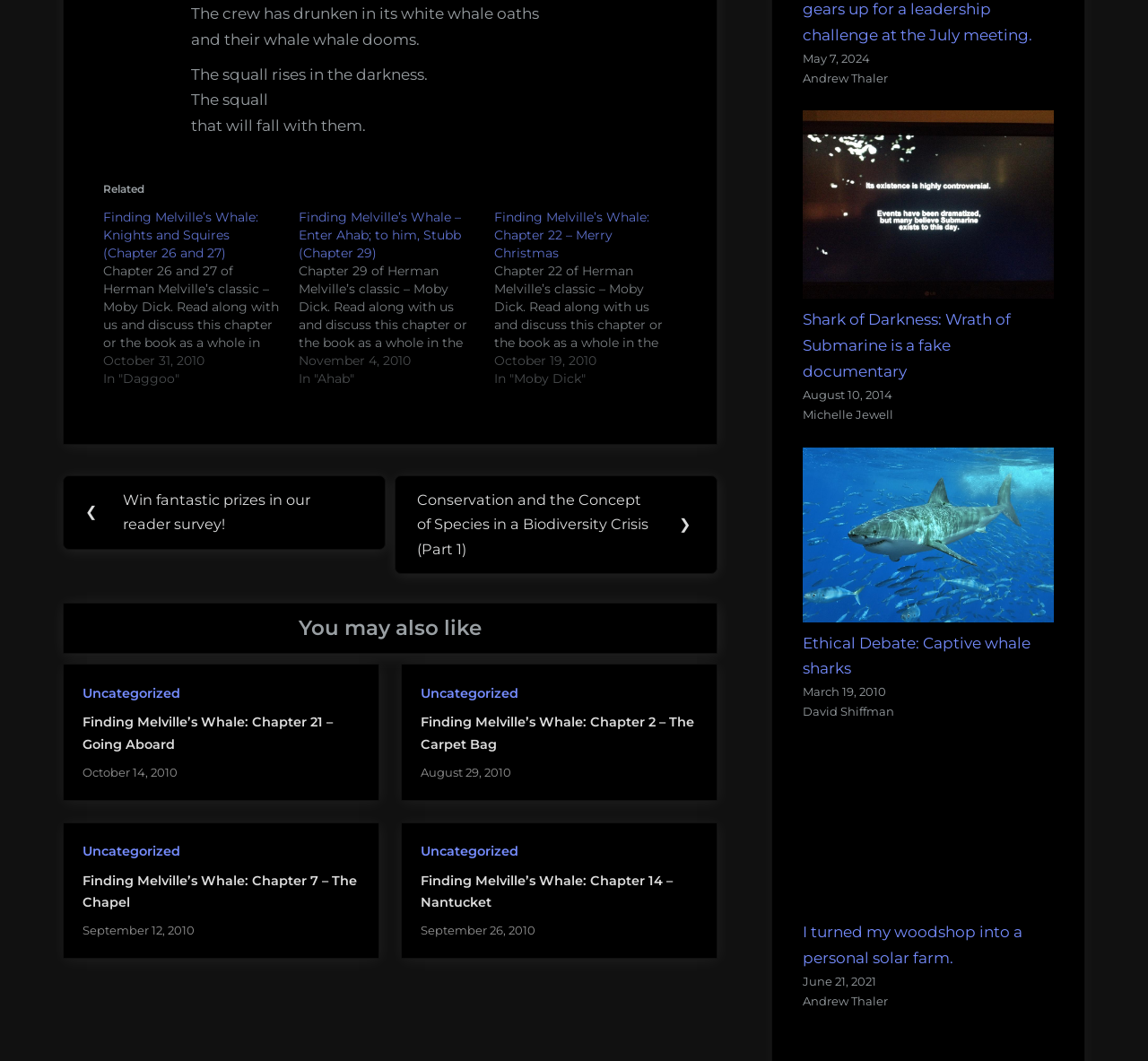What is the title of the post that mentions 'Stubb'?
Please use the image to provide a one-word or short phrase answer.

Finding Melville’s Whale: Knights and Squires (Chapter 26 and 27)